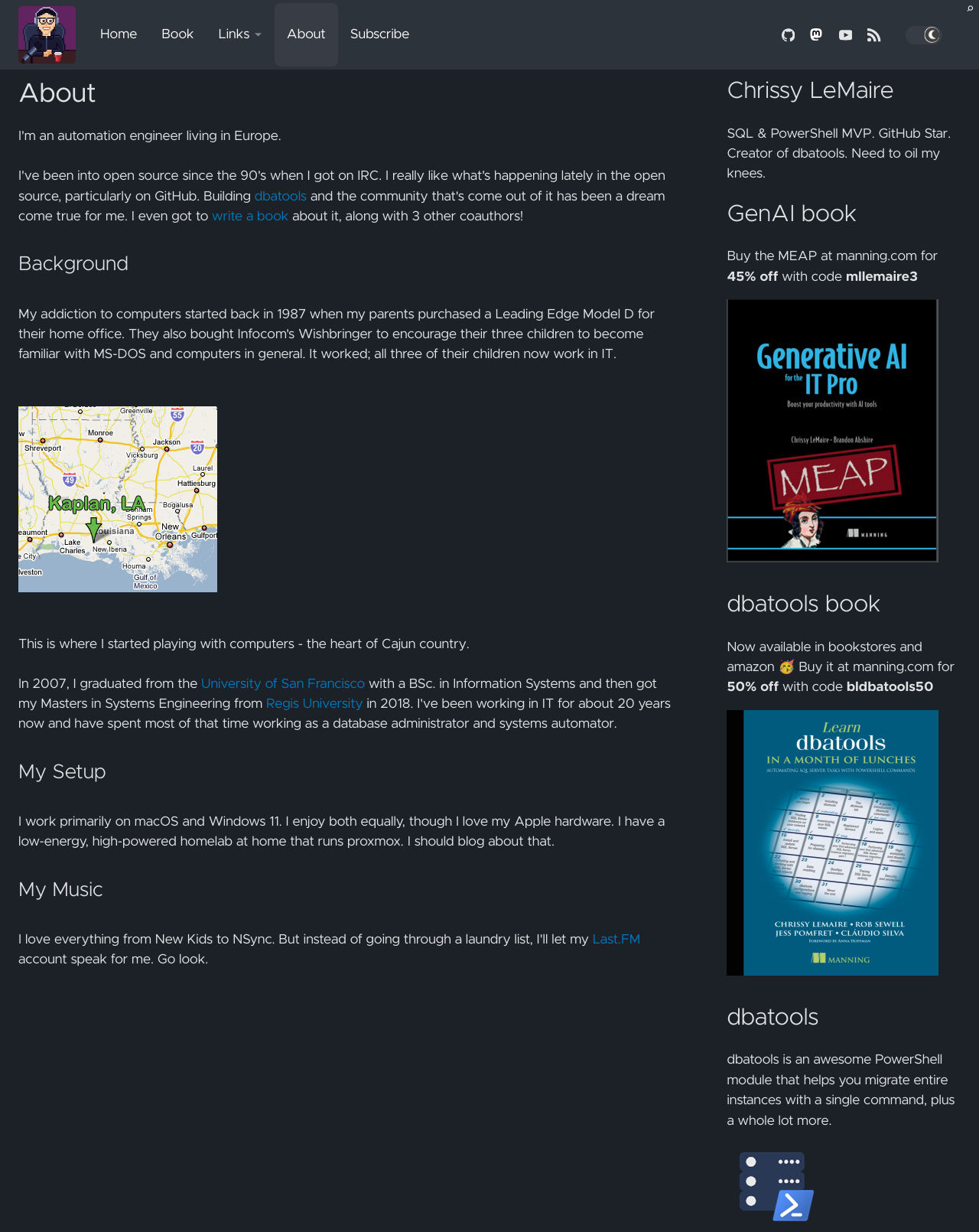Using the provided element description: "parent_node: dbatools book", identify the bounding box coordinates. The coordinates should be four floats between 0 and 1 in the order [left, top, right, bottom].

[0.742, 0.678, 0.959, 0.689]